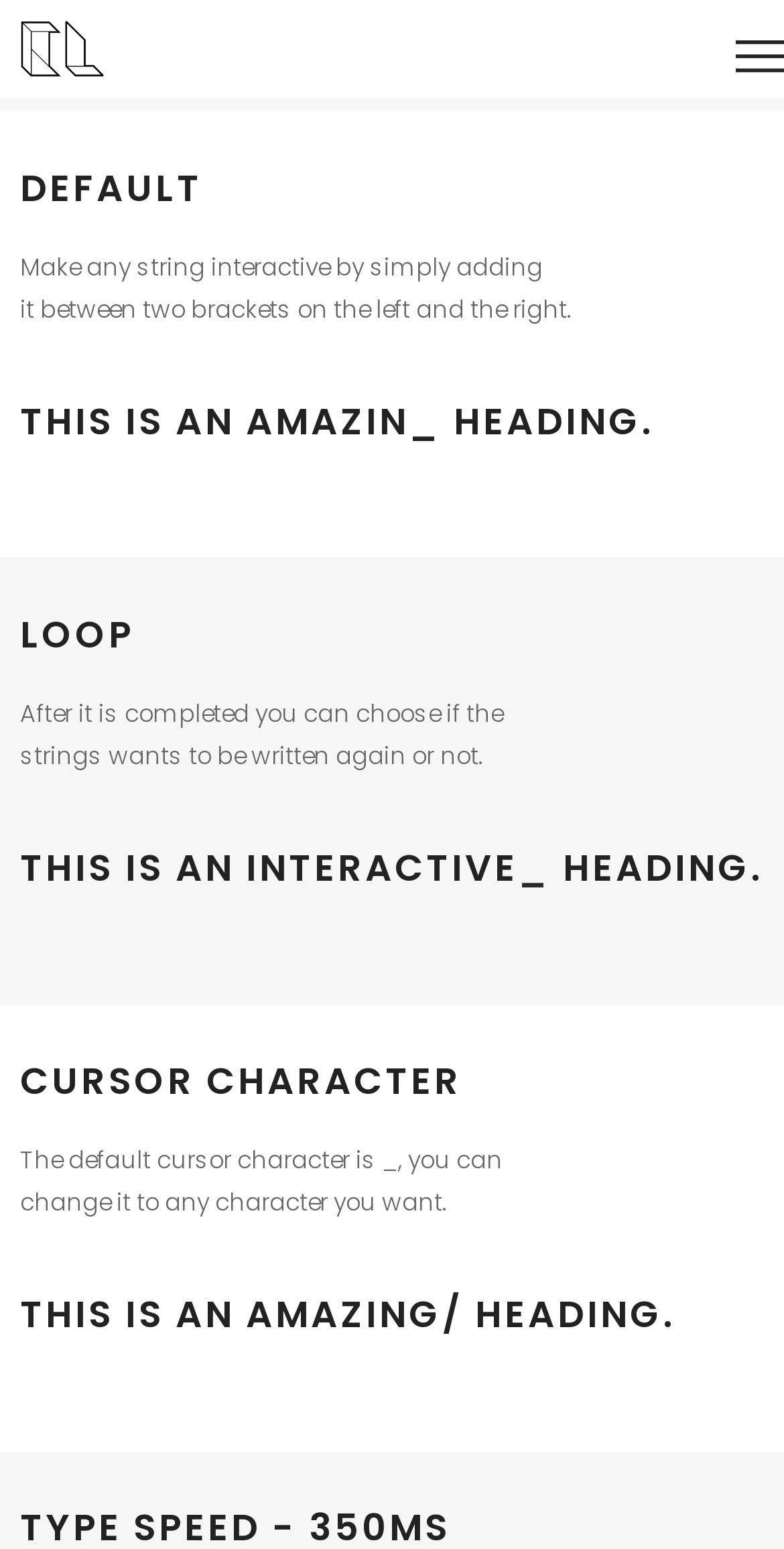What is the primary heading on this webpage?

THIS IS AN INTER_ H1.